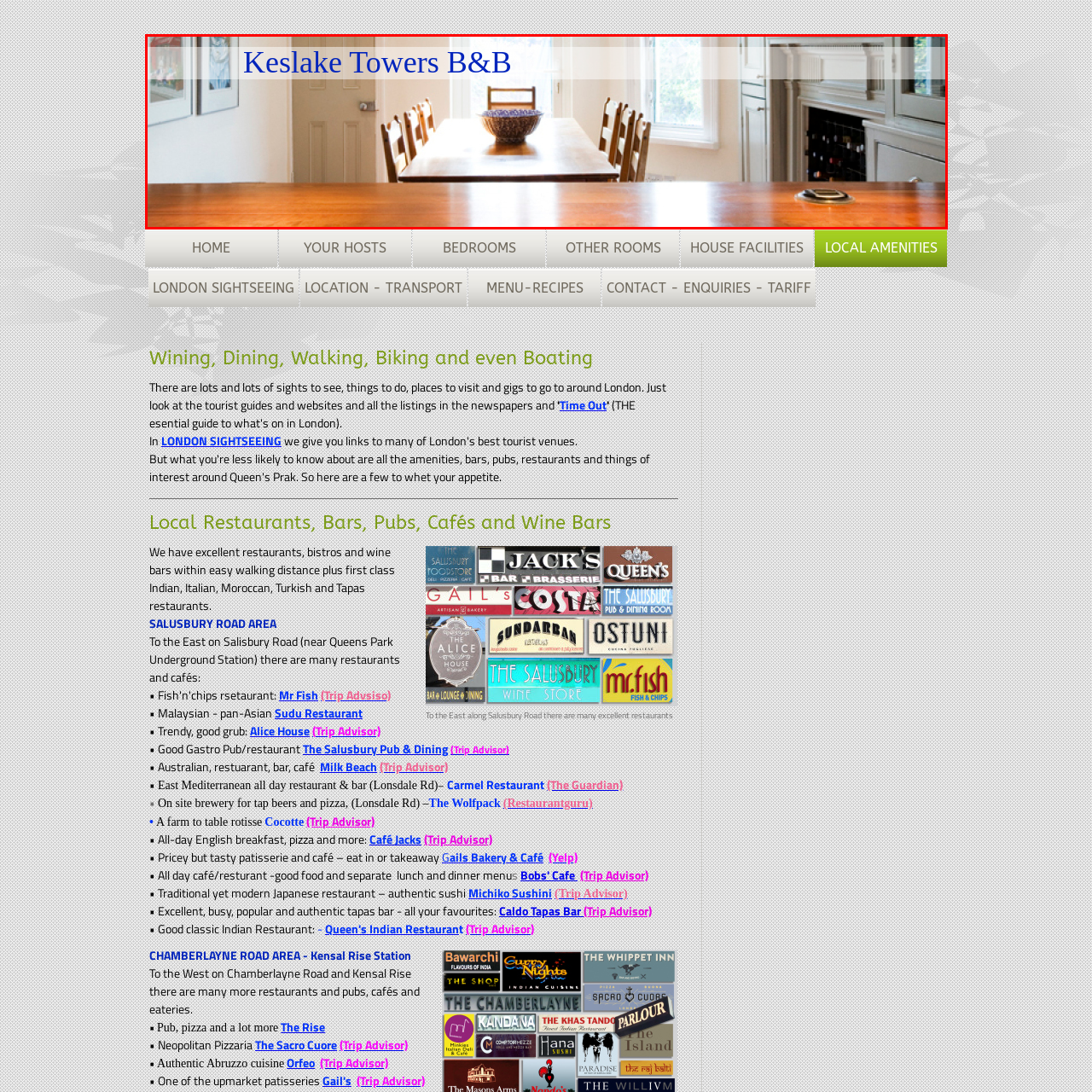What is the effect of the large windows in the background?
Please interpret the image highlighted by the red bounding box and offer a detailed explanation based on what you observe visually.

The caption states that natural light filters through the large windows, which enhances the serene atmosphere, indicating that the windows contribute to the peaceful and calming ambiance of the interior.